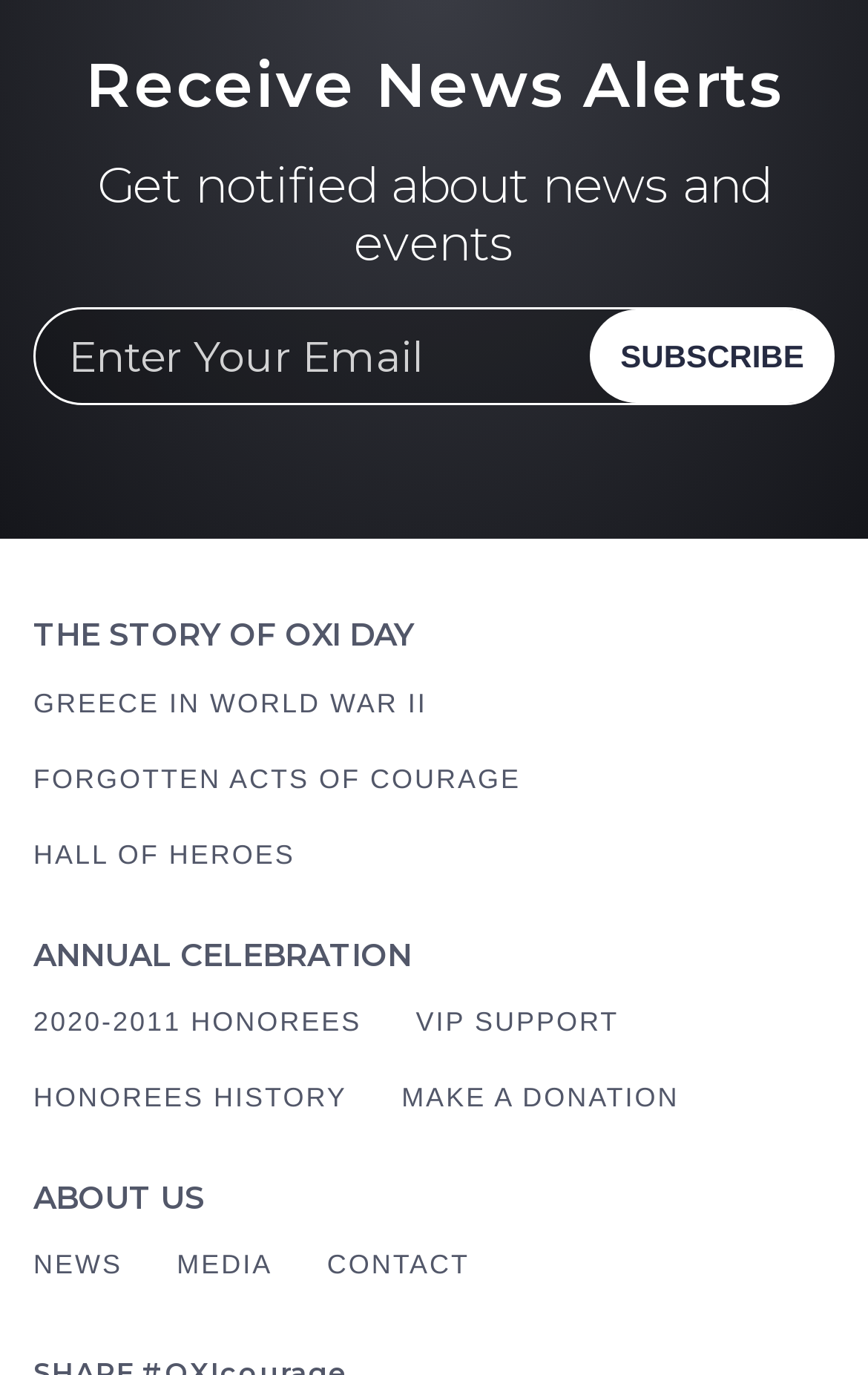Identify the bounding box coordinates of the specific part of the webpage to click to complete this instruction: "Make a donation".

[0.462, 0.589, 0.783, 0.619]